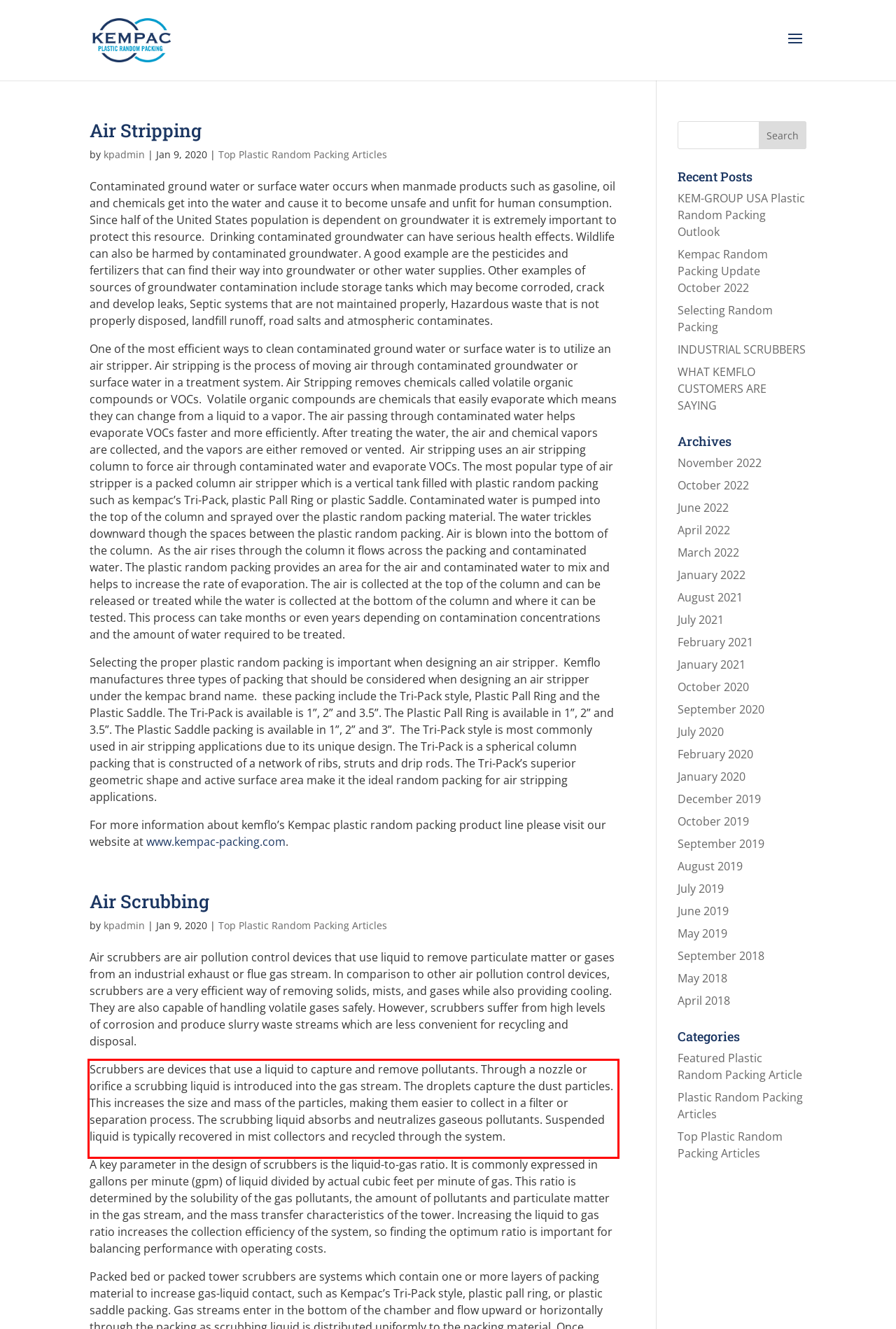Please examine the webpage screenshot and extract the text within the red bounding box using OCR.

Scrubbers are devices that use a liquid to capture and remove pollutants. Through a nozzle or orifice a scrubbing liquid is introduced into the gas stream. The droplets capture the dust particles. This increases the size and mass of the particles, making them easier to collect in a filter or separation process. The scrubbing liquid absorbs and neutralizes gaseous pollutants. Suspended liquid is typically recovered in mist collectors and recycled through the system.